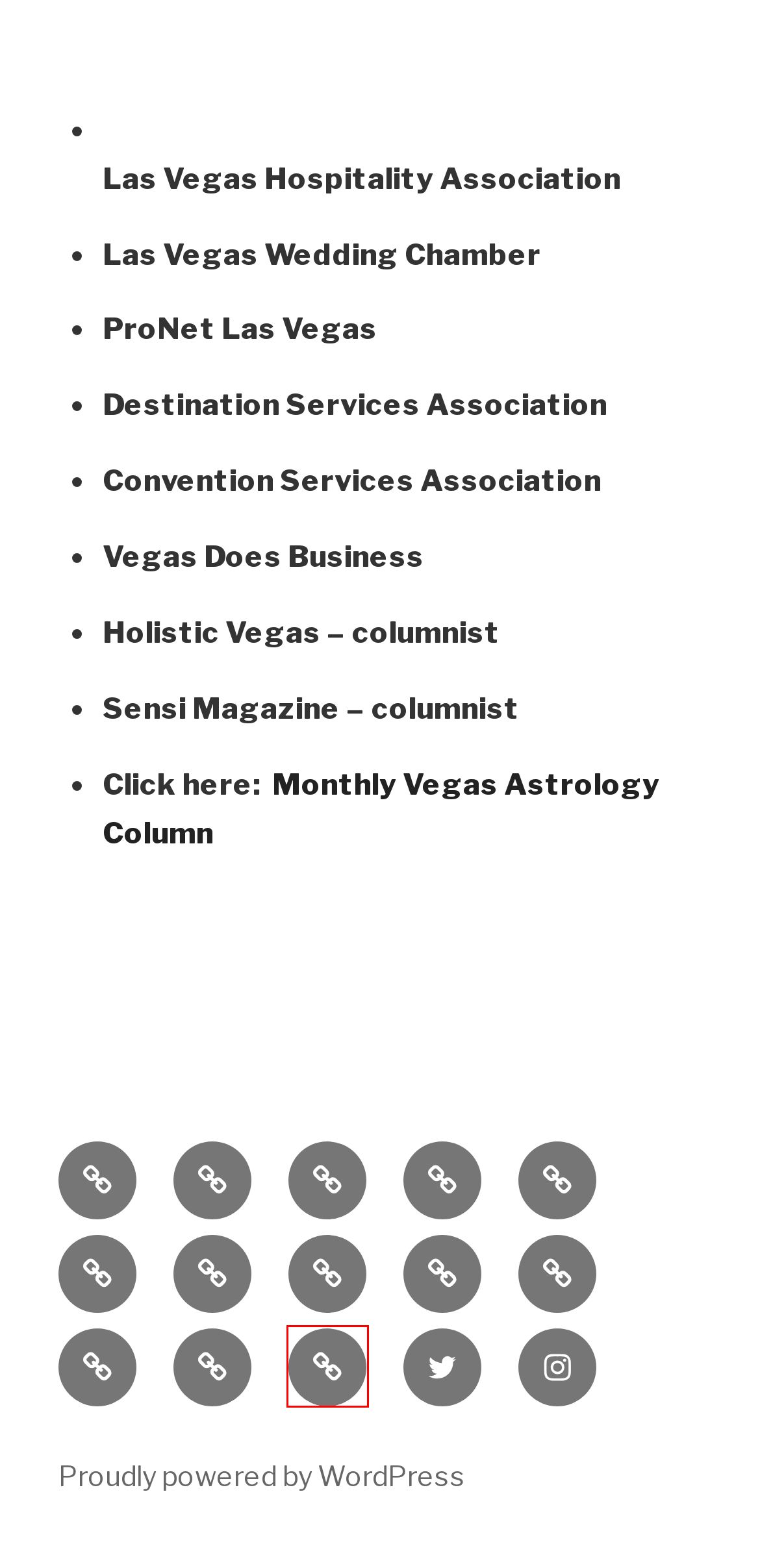Examine the screenshot of a webpage with a red rectangle bounding box. Select the most accurate webpage description that matches the new webpage after clicking the element within the bounding box. Here are the candidates:
A. Blog Tool, Publishing Platform, and CMS – WordPress.org
B. Photos – Mona Van Joseph
C. Psychic Arts License in Las Vegas – Mona Van Joseph
D. Vegas Astrology – Mona Van Joseph
E. 9 Day Energy Reset – Mona Van Joseph
F. Mystic Mona®, Psychic at your Event – FAQ – Mona Van Joseph
G. What people are saying… – Mona Van Joseph
H. Psychic View® Radio Program/Media Appearances – Mona Van Joseph

D